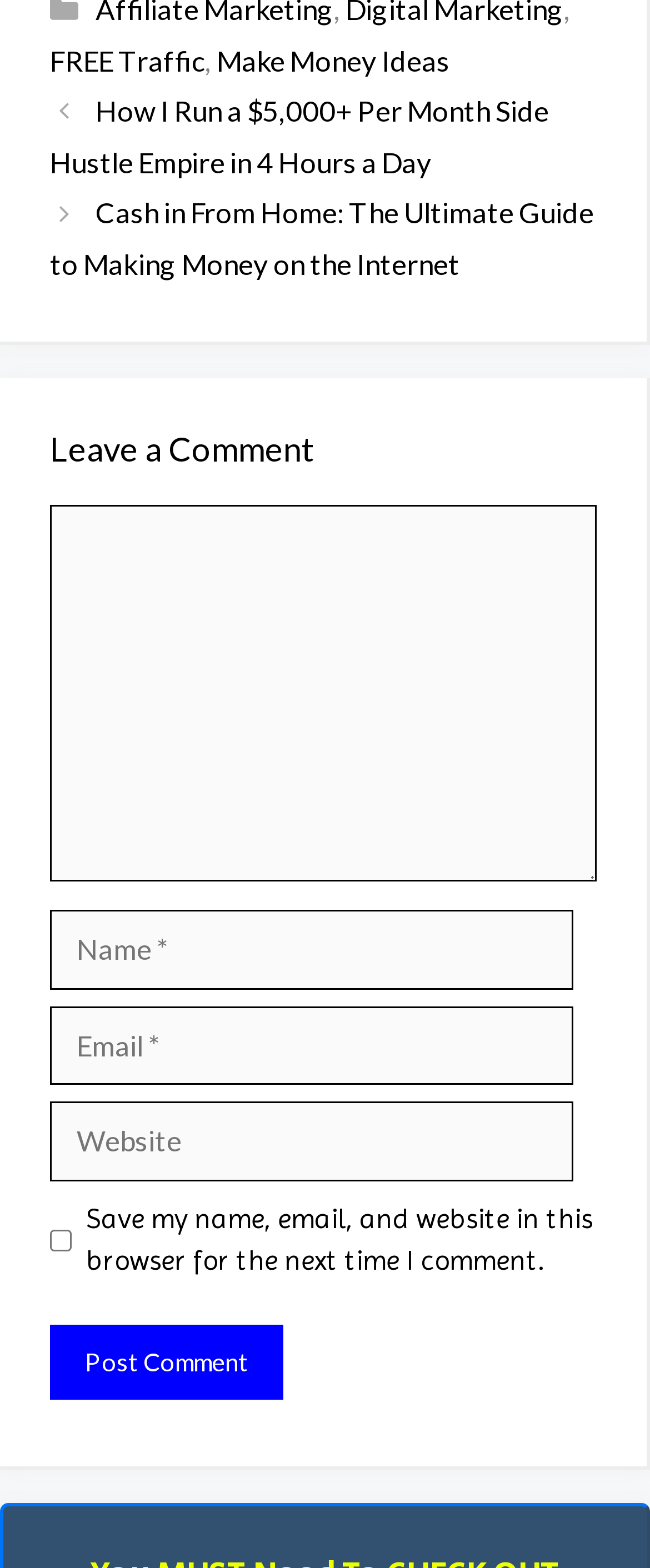Could you indicate the bounding box coordinates of the region to click in order to complete this instruction: "Enter your comment".

[0.077, 0.322, 0.918, 0.562]